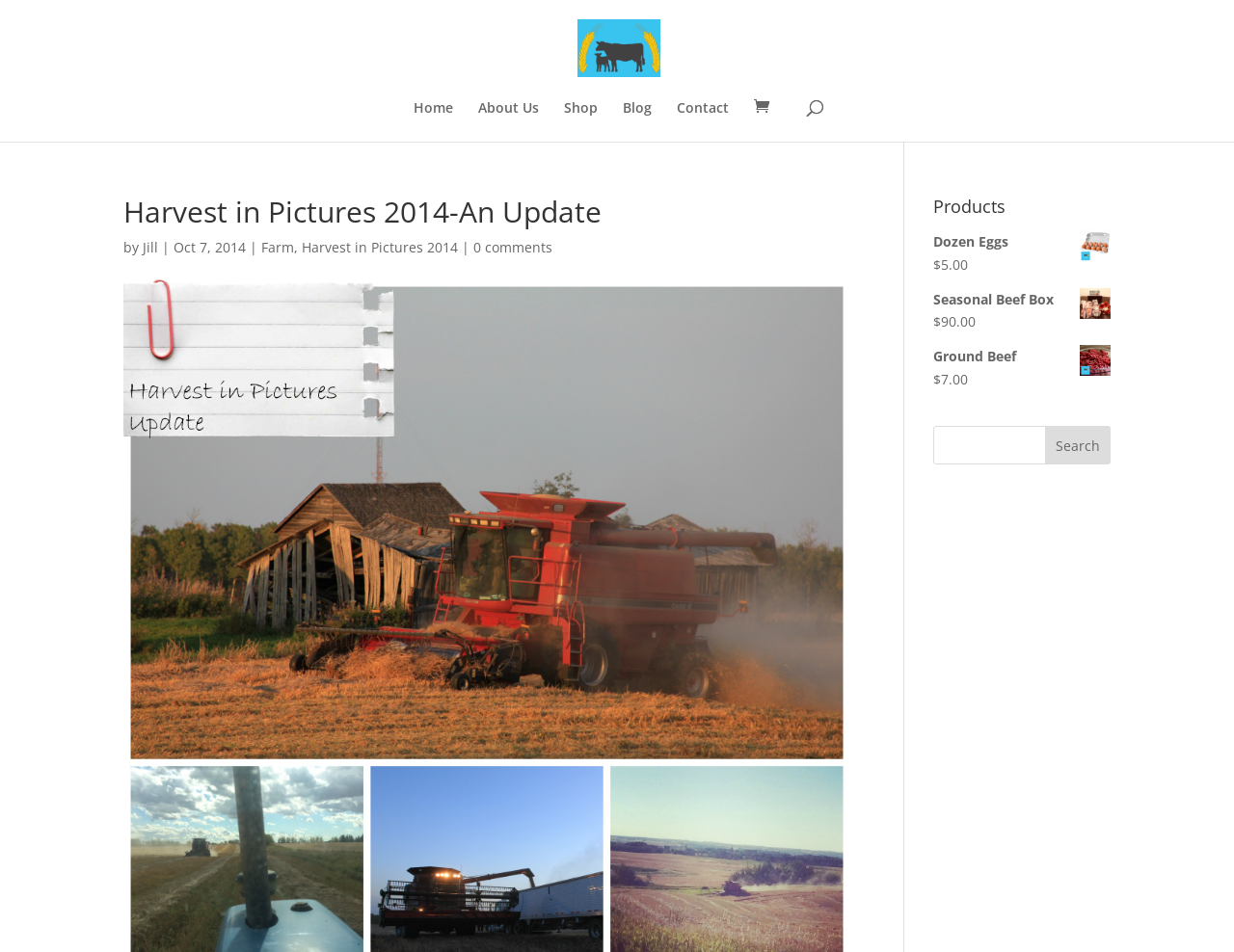What is the name of the farm?
Please analyze the image and answer the question with as much detail as possible.

The name of the farm can be found in the top-left corner of the webpage, where it is written as 'Crooked Lake Farm' with a link to the farm's homepage.